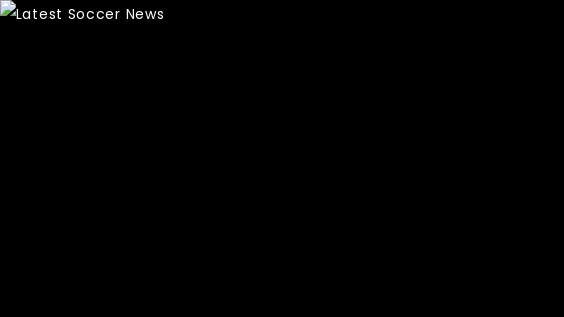Interpret the image and provide an in-depth description.

This image features the title "Latest Soccer News," indicating a section or feature focused on providing up-to-date information related to soccer. It suggests a vibrant interest in recent developments, match results, and other relevant happenings in the soccer world. The design likely aims to attract soccer enthusiasts looking to stay informed about their favorite teams and leagues. The bold text contrasts against the background, making the title prominent and easily noticeable for quick reference.